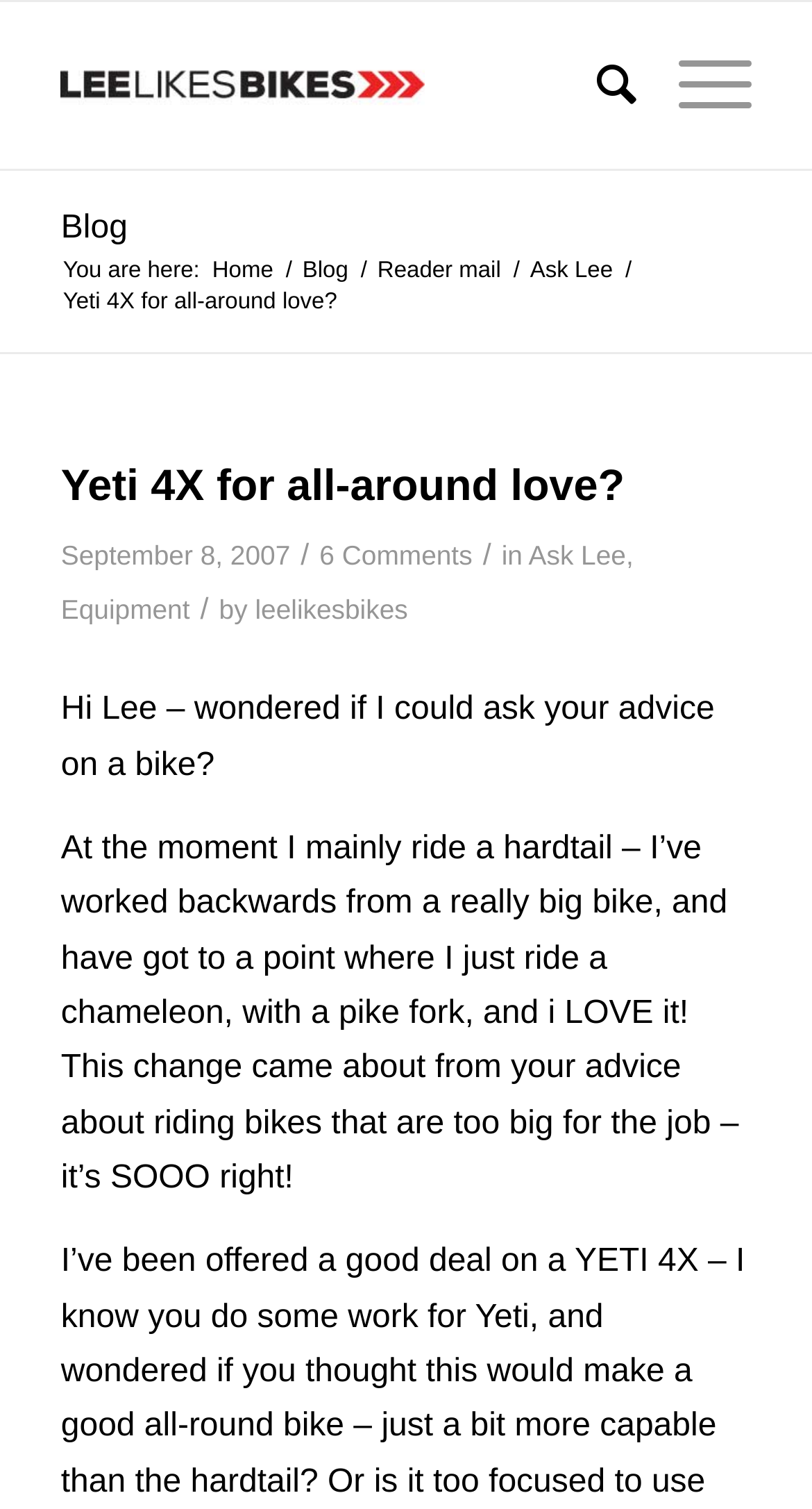Find the bounding box coordinates for the HTML element specified by: "Cancellation & Refunds/Return Policies".

None